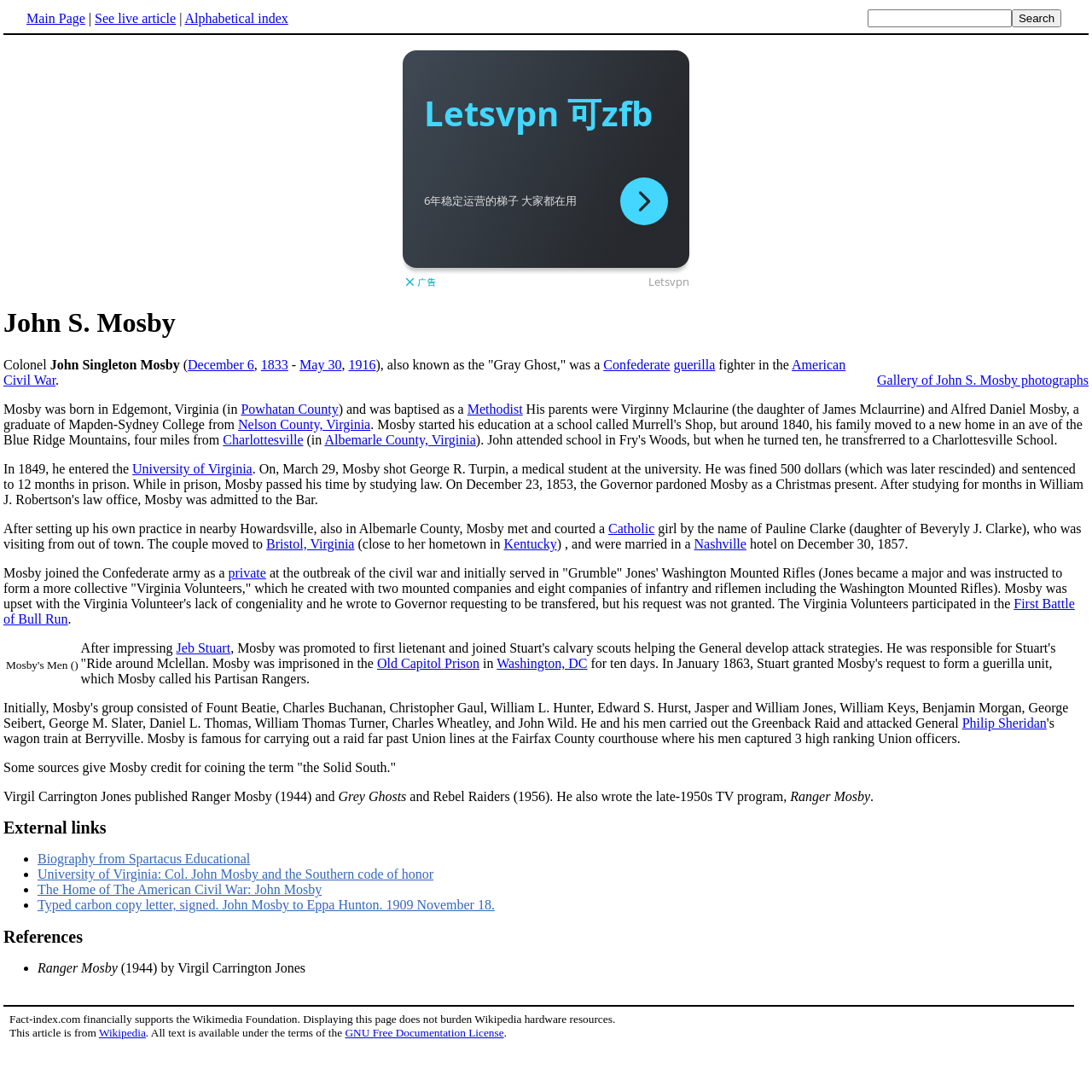Determine the bounding box for the UI element that matches this description: "Philip Sheridan".

[0.881, 0.655, 0.958, 0.669]